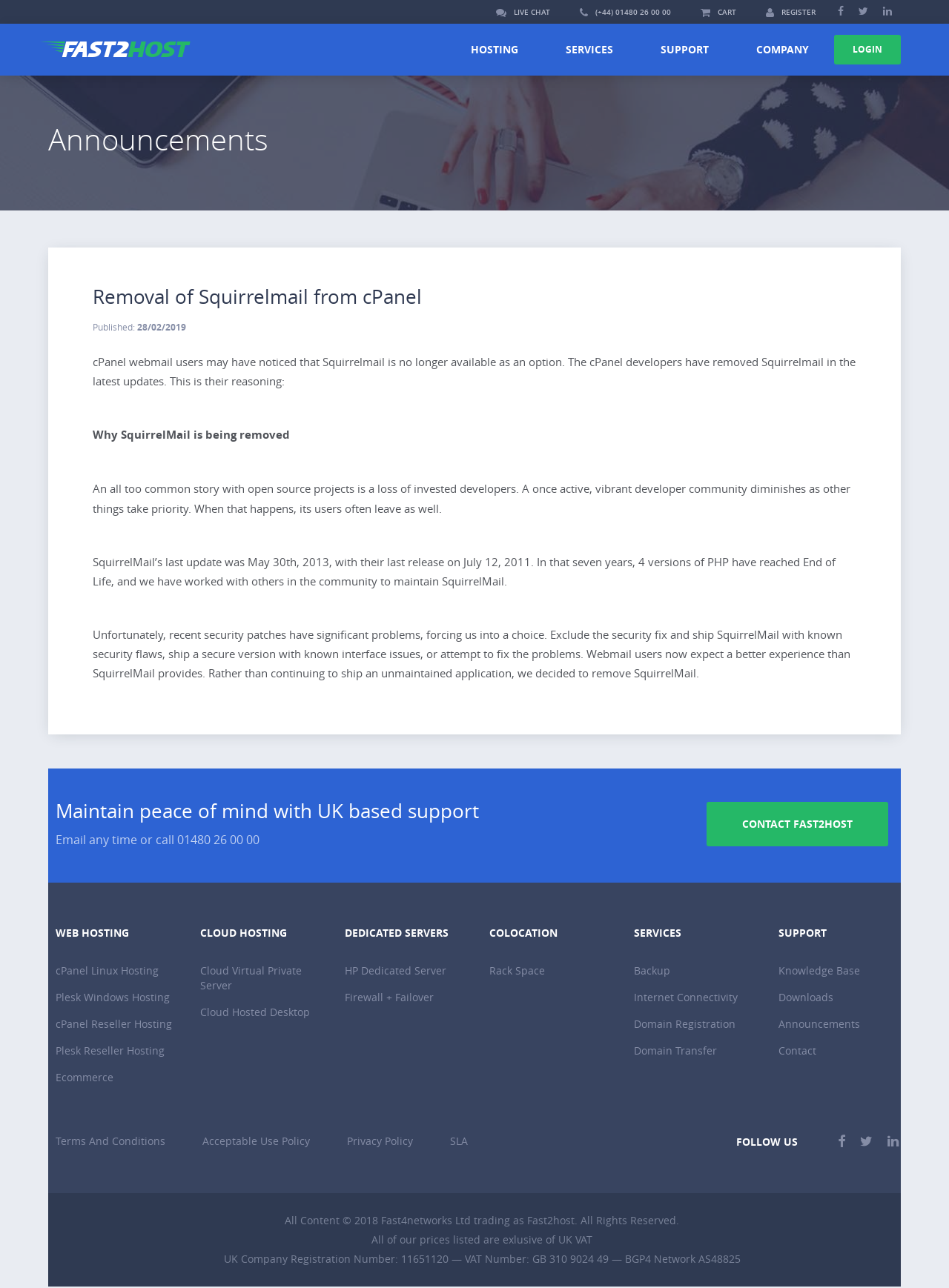Highlight the bounding box coordinates of the element that should be clicked to carry out the following instruction: "Learn about WEB HOSTING". The coordinates must be given as four float numbers ranging from 0 to 1, i.e., [left, top, right, bottom].

[0.059, 0.72, 0.195, 0.729]